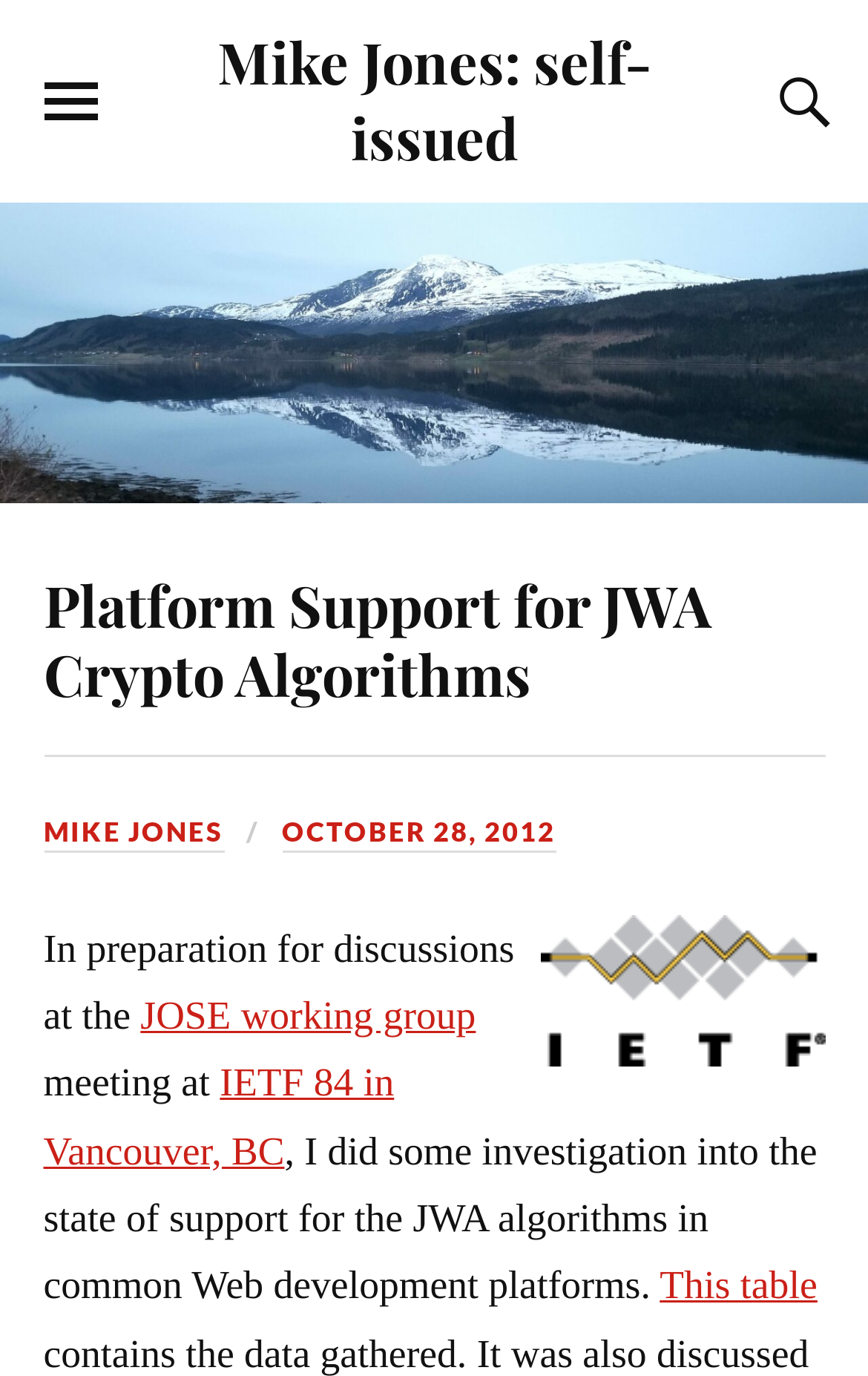Using the information in the image, give a comprehensive answer to the question: 
What is the topic of the JOSE working group?

The JOSE working group is mentioned in the link 'JOSE working group' in the main content area, and based on the context of the webpage, it appears to be related to the discussion of JWA crypto algorithms in web development platforms.